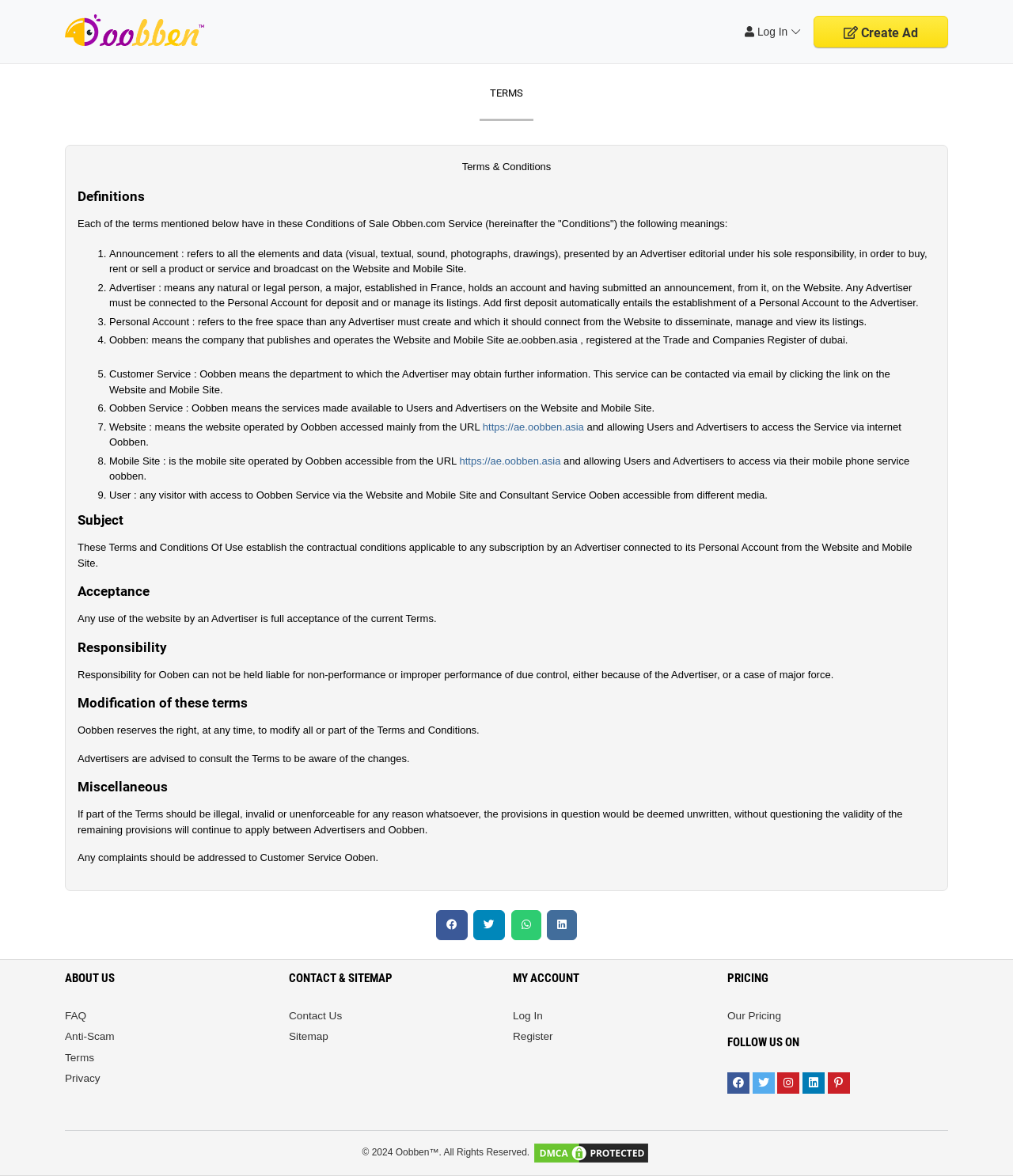What is the purpose of the Customer Service?
Please elaborate on the answer to the question with detailed information.

This answer can be found in the 'Definitions' section of the webpage, where it is stated that 'Customer Service : Oobben means the department to which the Advertiser may obtain further information.'